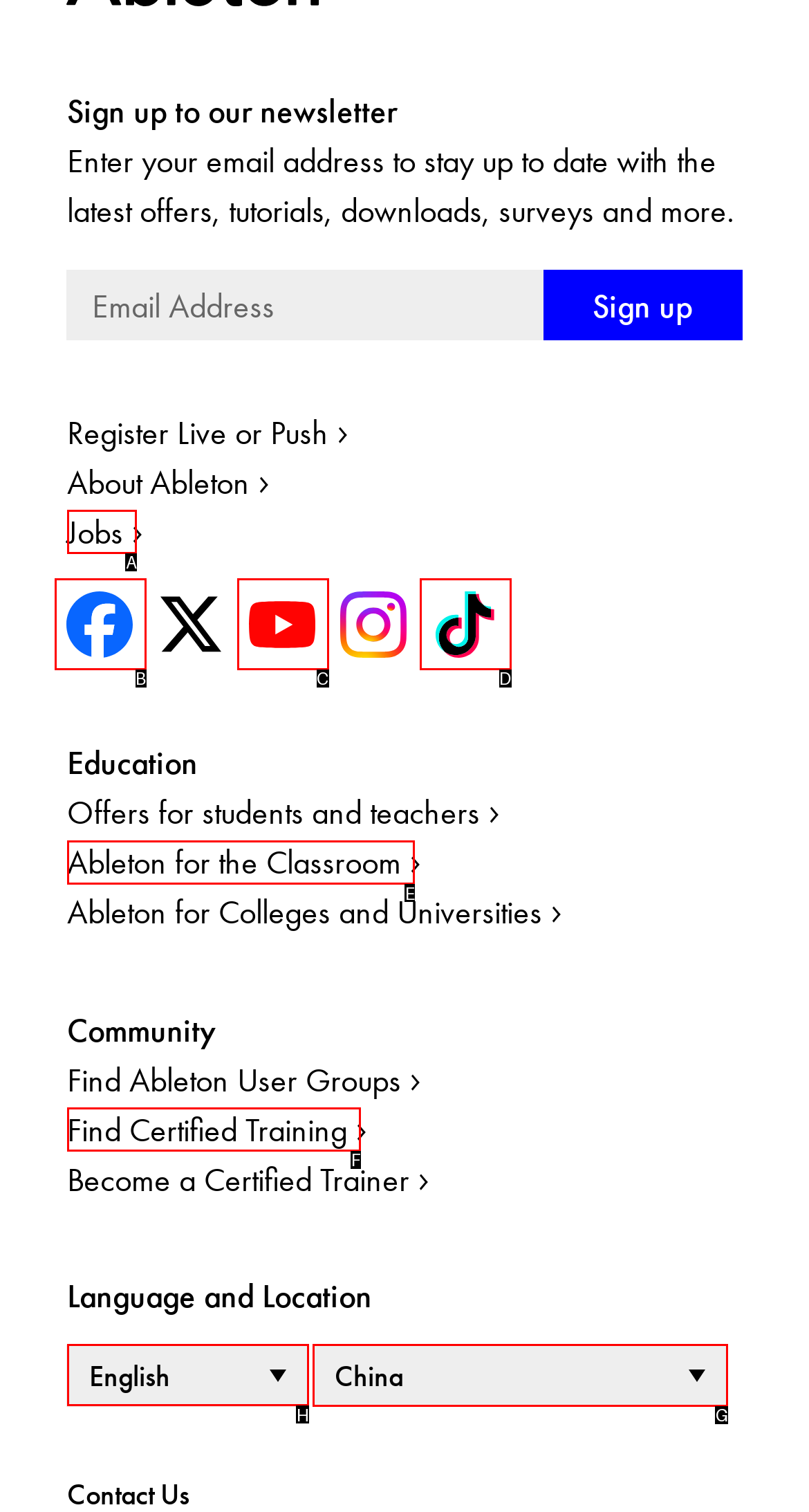Tell me which letter I should select to achieve the following goal: Select a language
Answer with the corresponding letter from the provided options directly.

H